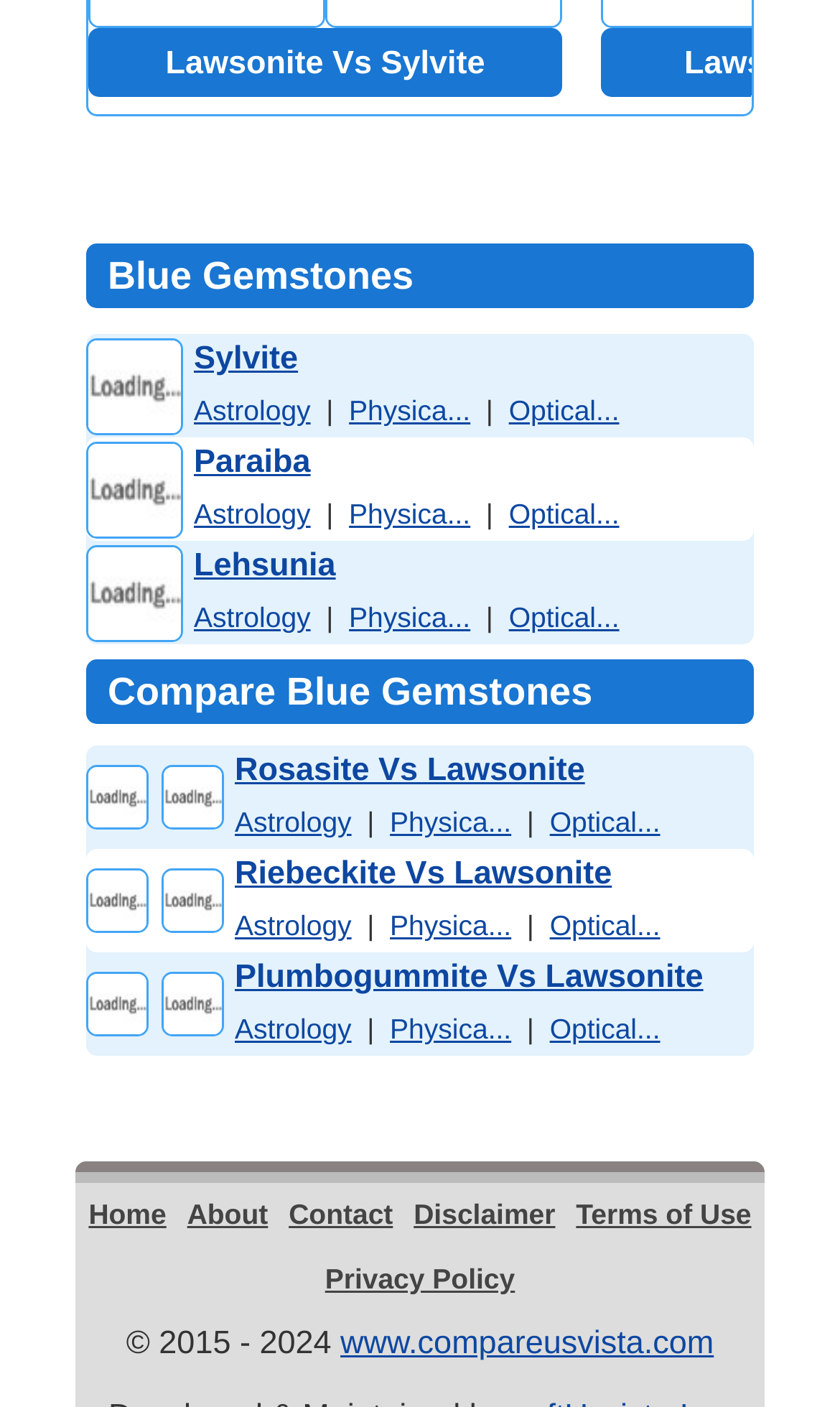What is the second blue gemstone listed? Look at the image and give a one-word or short phrase answer.

Paraiba